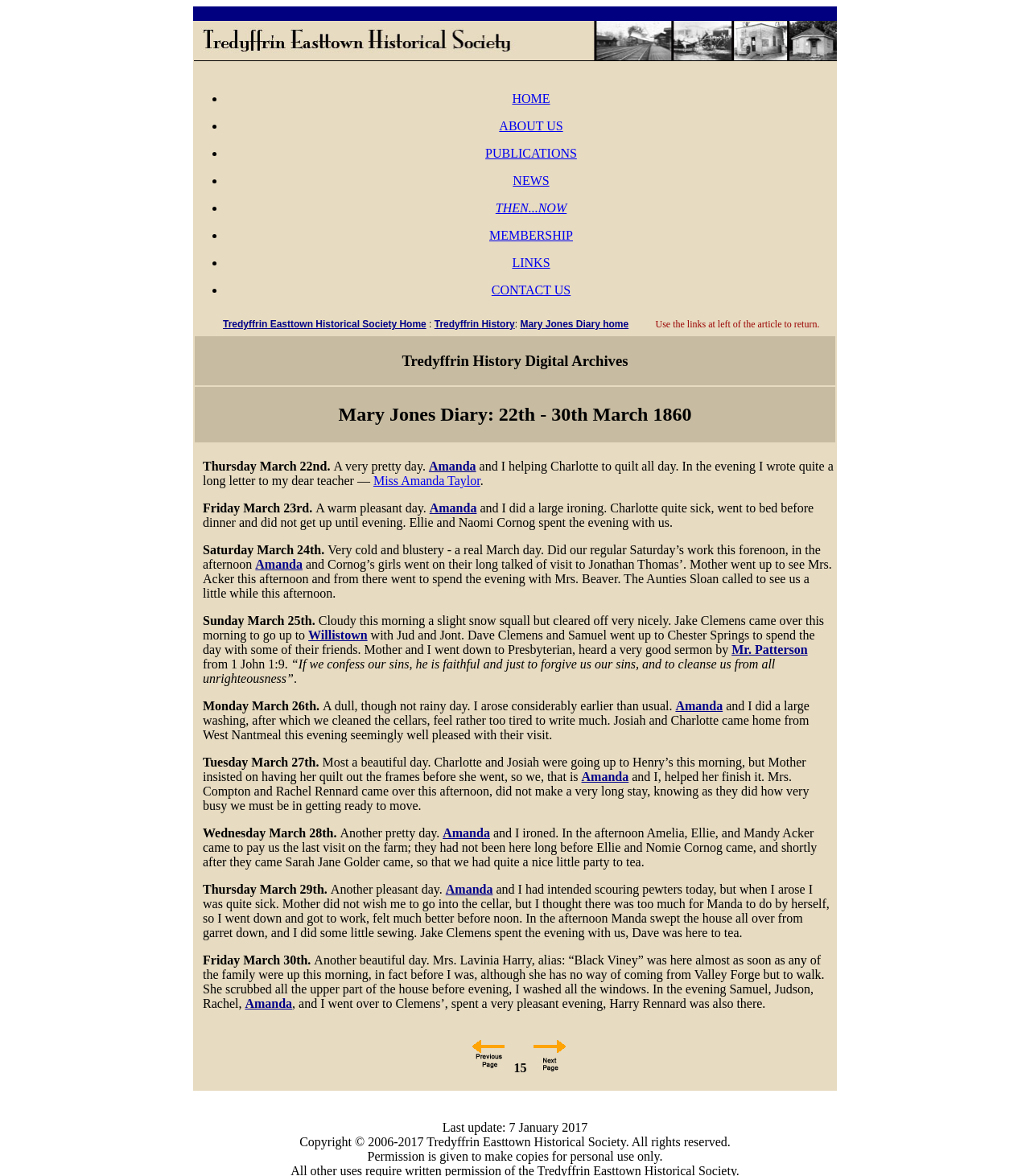What is the name of the historical society?
Please give a detailed and elaborate answer to the question based on the image.

I found the answer by looking at the header image with the text 'TEHS headerText image' and the link 'Tredyffrin Easttown Historical Society Home' which suggests that the webpage is related to the Tredyffrin Easttown Historical Society.